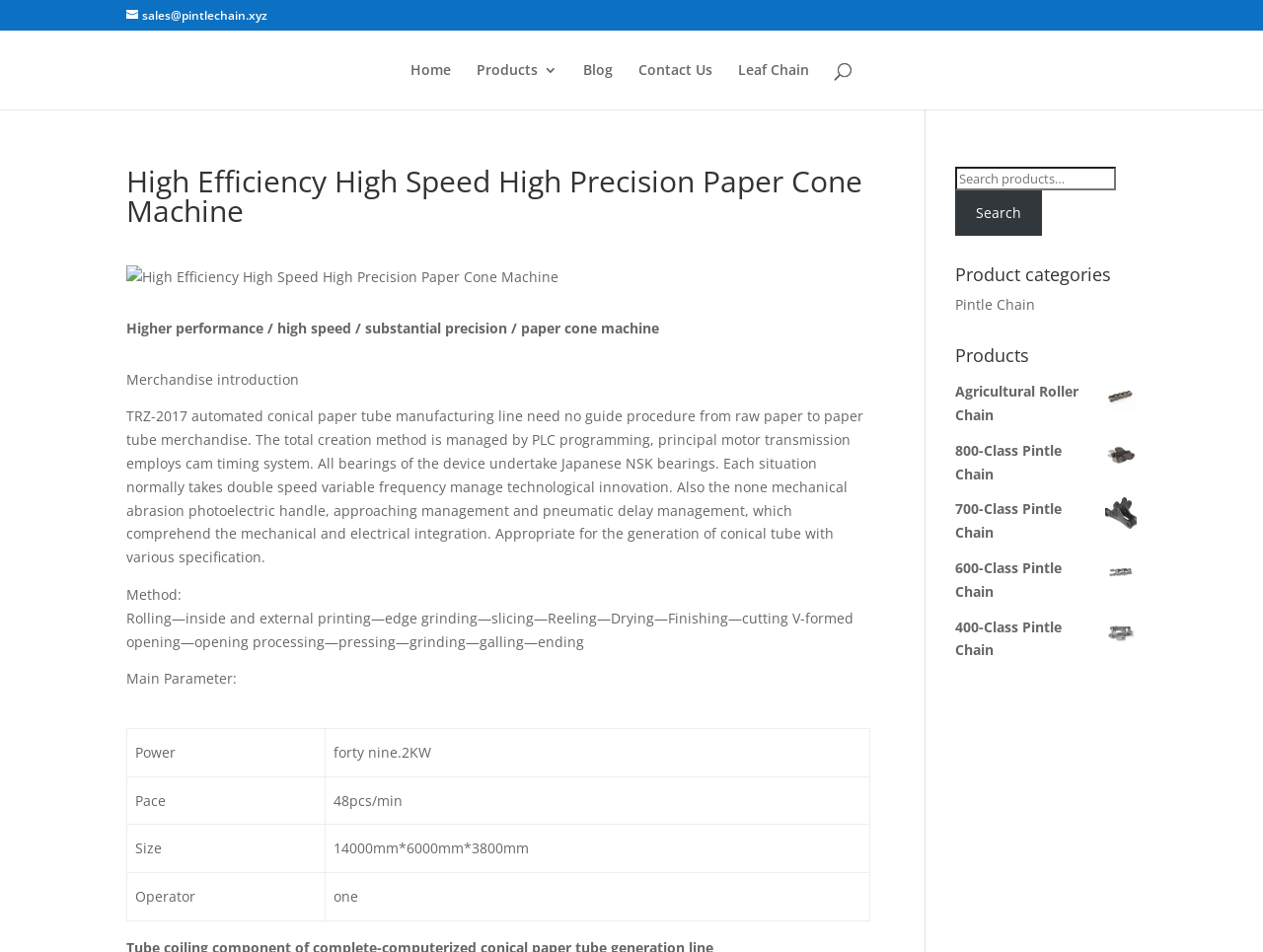From the given element description: "Pintle Chain", find the bounding box for the UI element. Provide the coordinates as four float numbers between 0 and 1, in the order [left, top, right, bottom].

[0.756, 0.31, 0.82, 0.33]